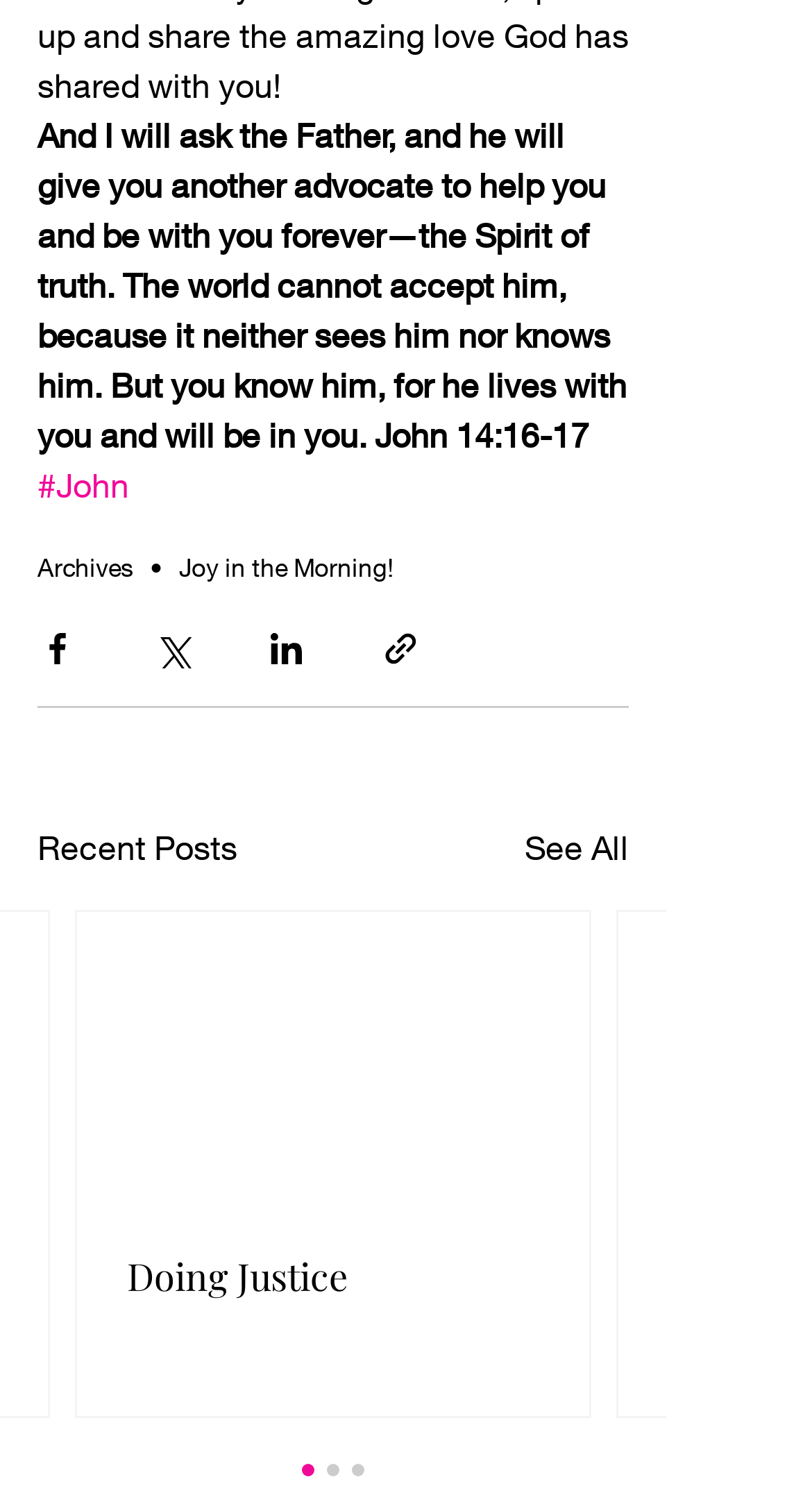What is the title of the section below the Bible verse?
Using the image, answer in one word or phrase.

Recent Posts